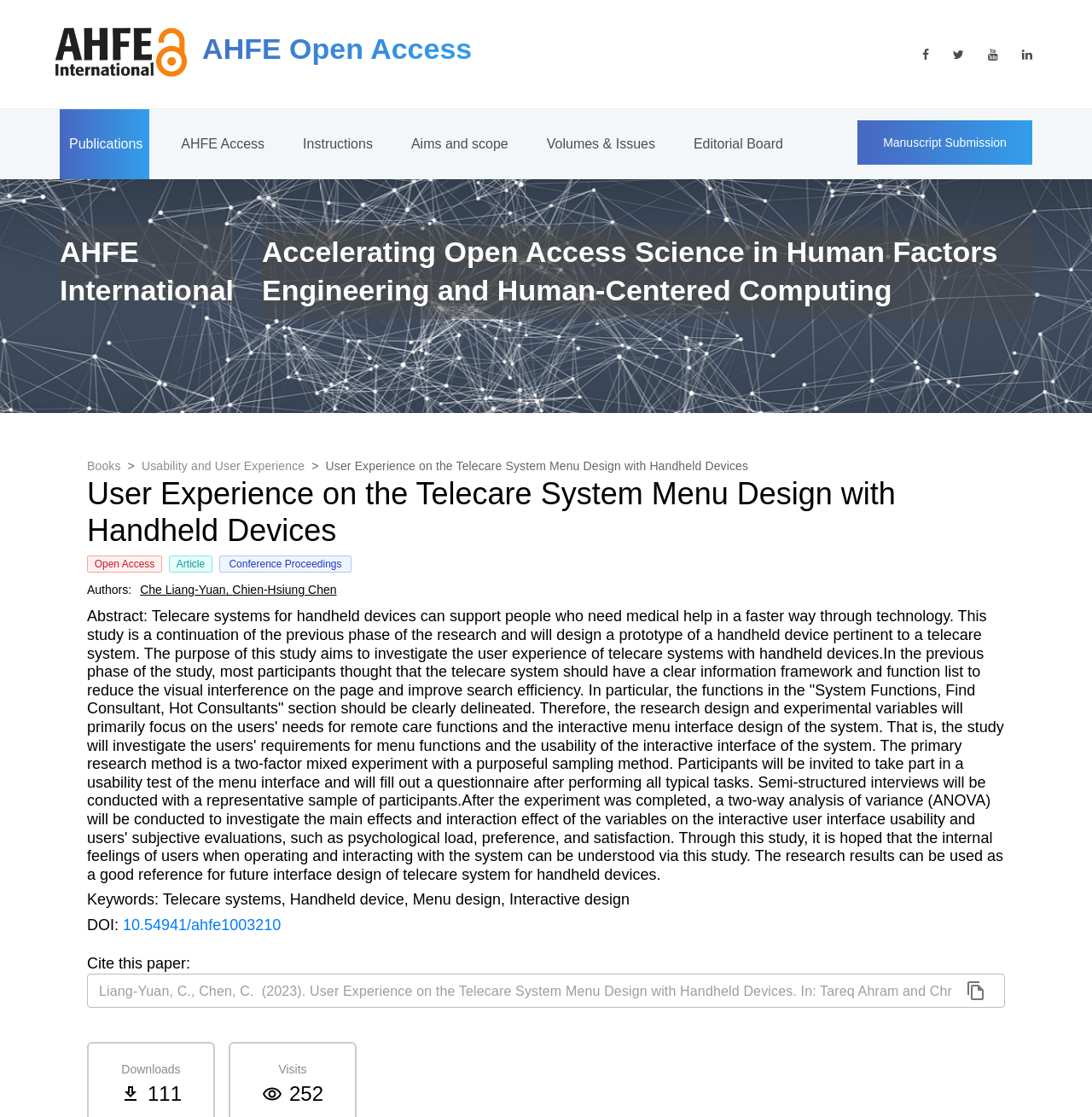What is the DOI of the article?
Please ensure your answer is as detailed and informative as possible.

I found the DOI by looking at the heading element with the text 'DOI:10.54941/ahfe1003210' which is located near the bottom of the page.